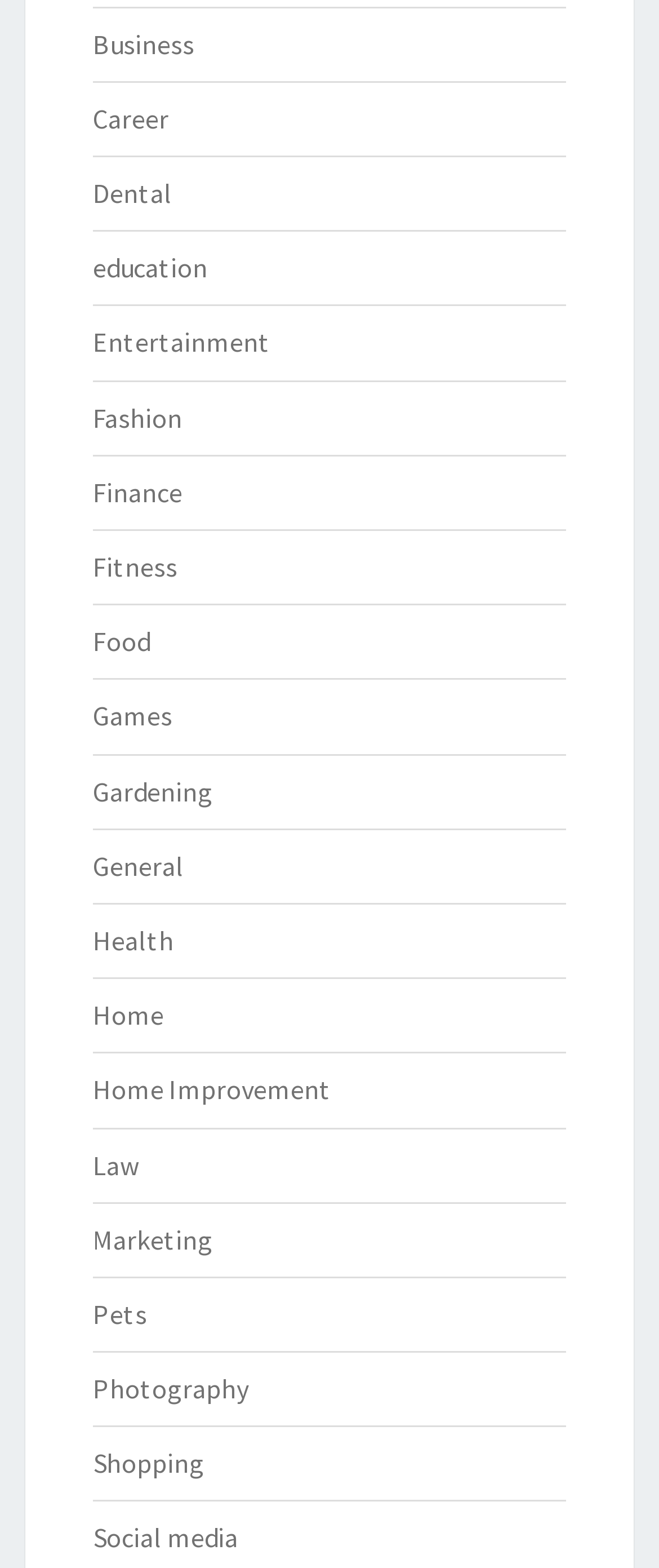Please identify the bounding box coordinates of the clickable area that will allow you to execute the instruction: "Browse Fashion".

[0.141, 0.255, 0.277, 0.277]